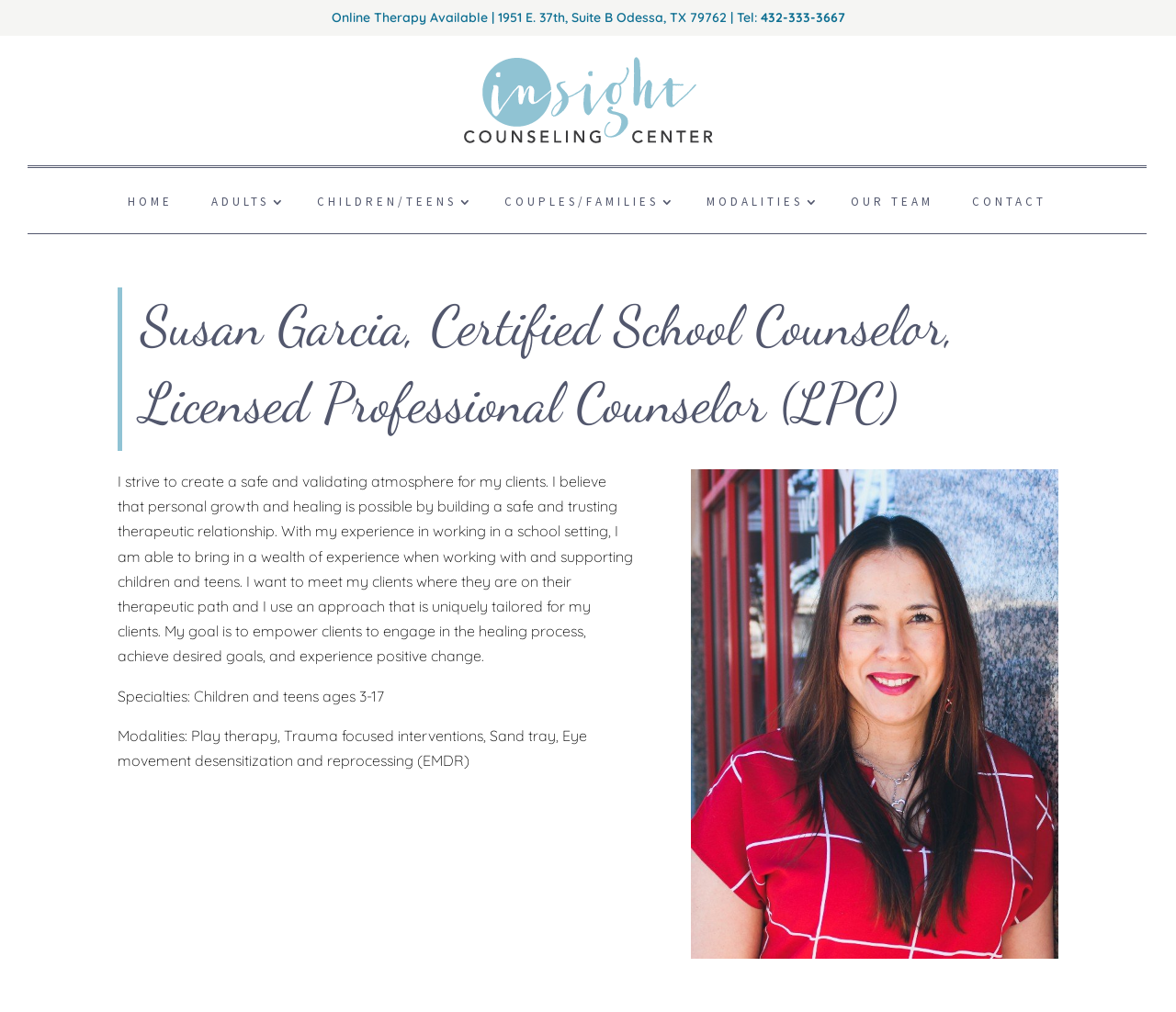What is the phone number of Insight Counseling Center?
Please answer the question with as much detail and depth as you can.

I found the phone number by looking at the top section of the webpage, where the address and contact information are listed. The phone number is a link, which suggests that it can be clicked to make a call or send a message.